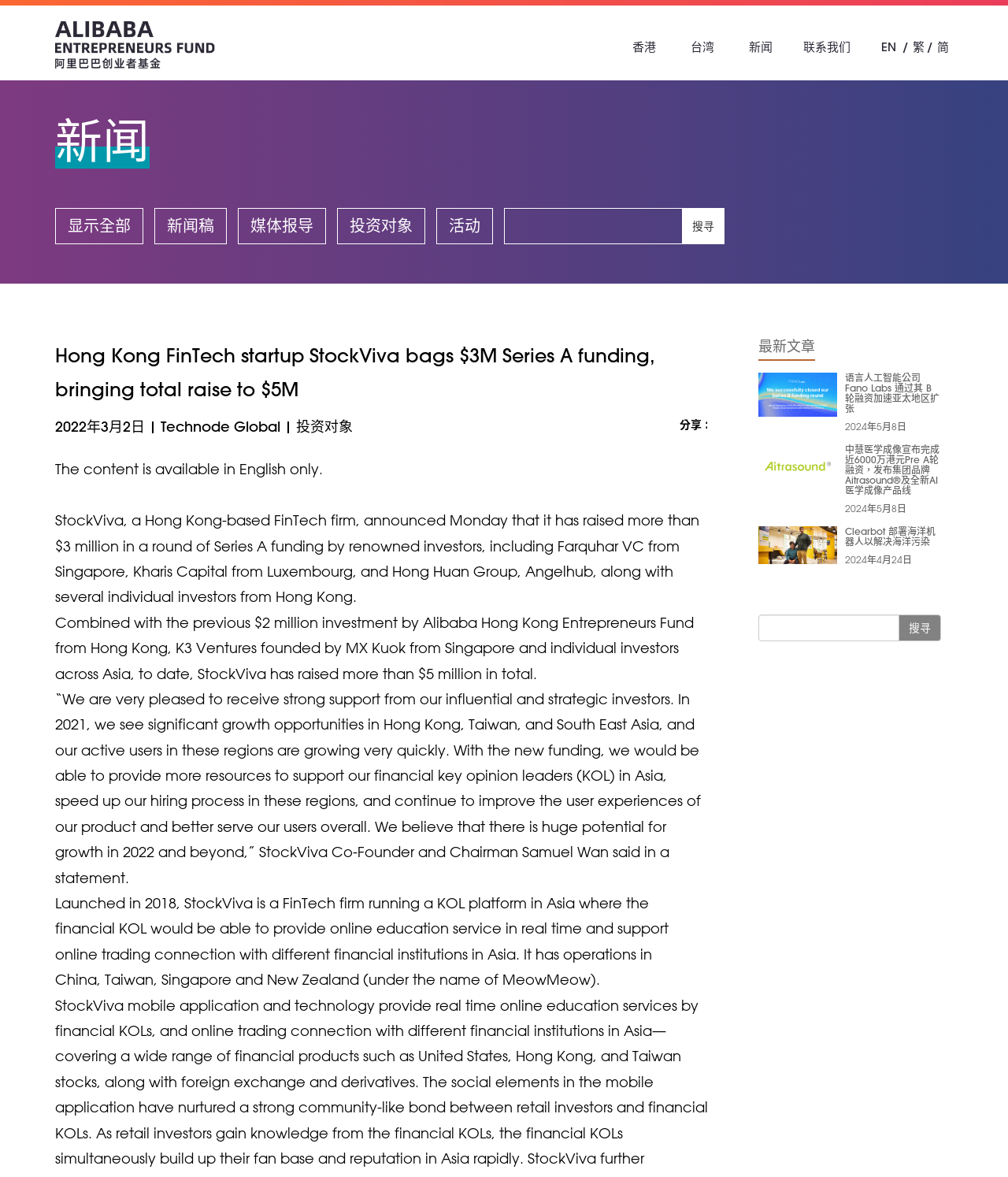Please provide the bounding box coordinates for the element that needs to be clicked to perform the instruction: "Login to the website". The coordinates must consist of four float numbers between 0 and 1, formatted as [left, top, right, bottom].

None